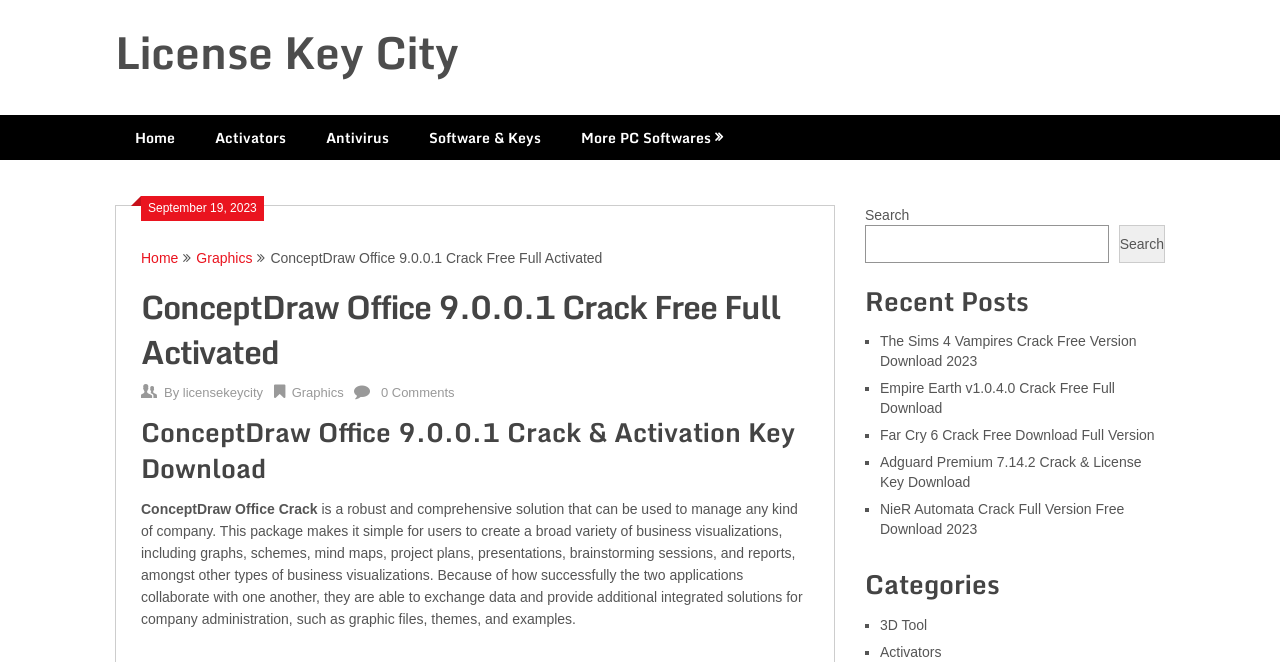Kindly provide the bounding box coordinates of the section you need to click on to fulfill the given instruction: "Go to Home".

[0.09, 0.174, 0.152, 0.242]